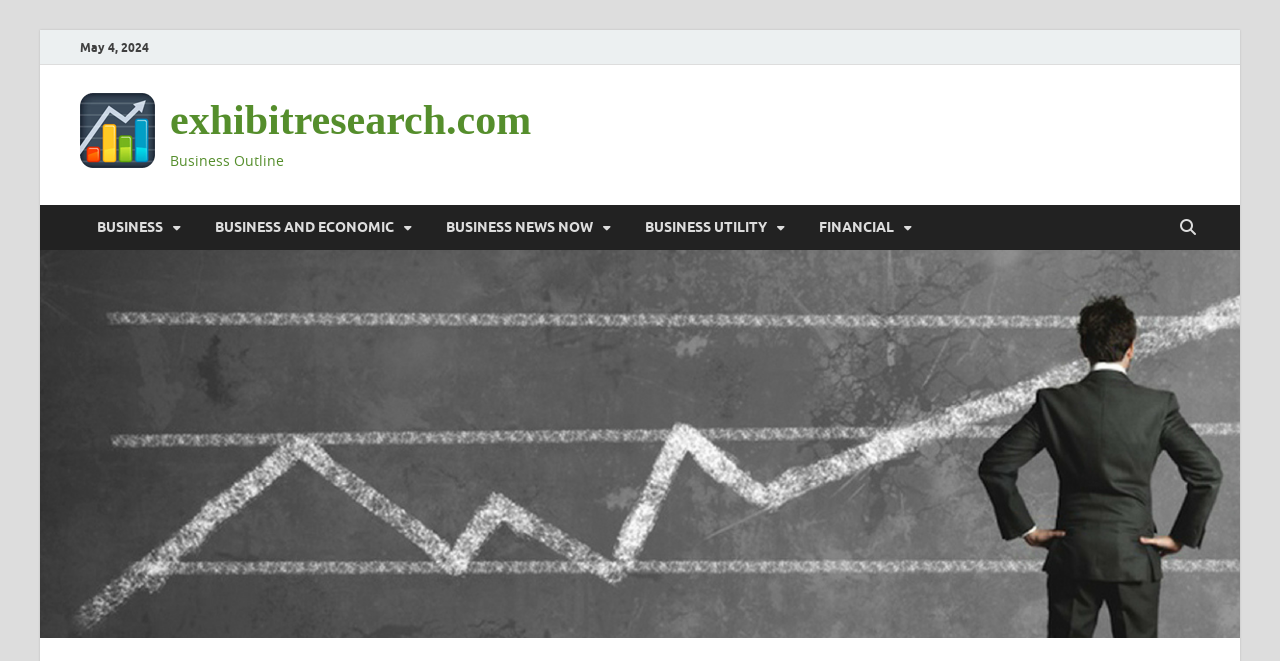For the following element description, predict the bounding box coordinates in the format (top-left x, top-left y, bottom-right x, bottom-right y). All values should be floating point numbers between 0 and 1. Description: Financial

[0.627, 0.31, 0.726, 0.378]